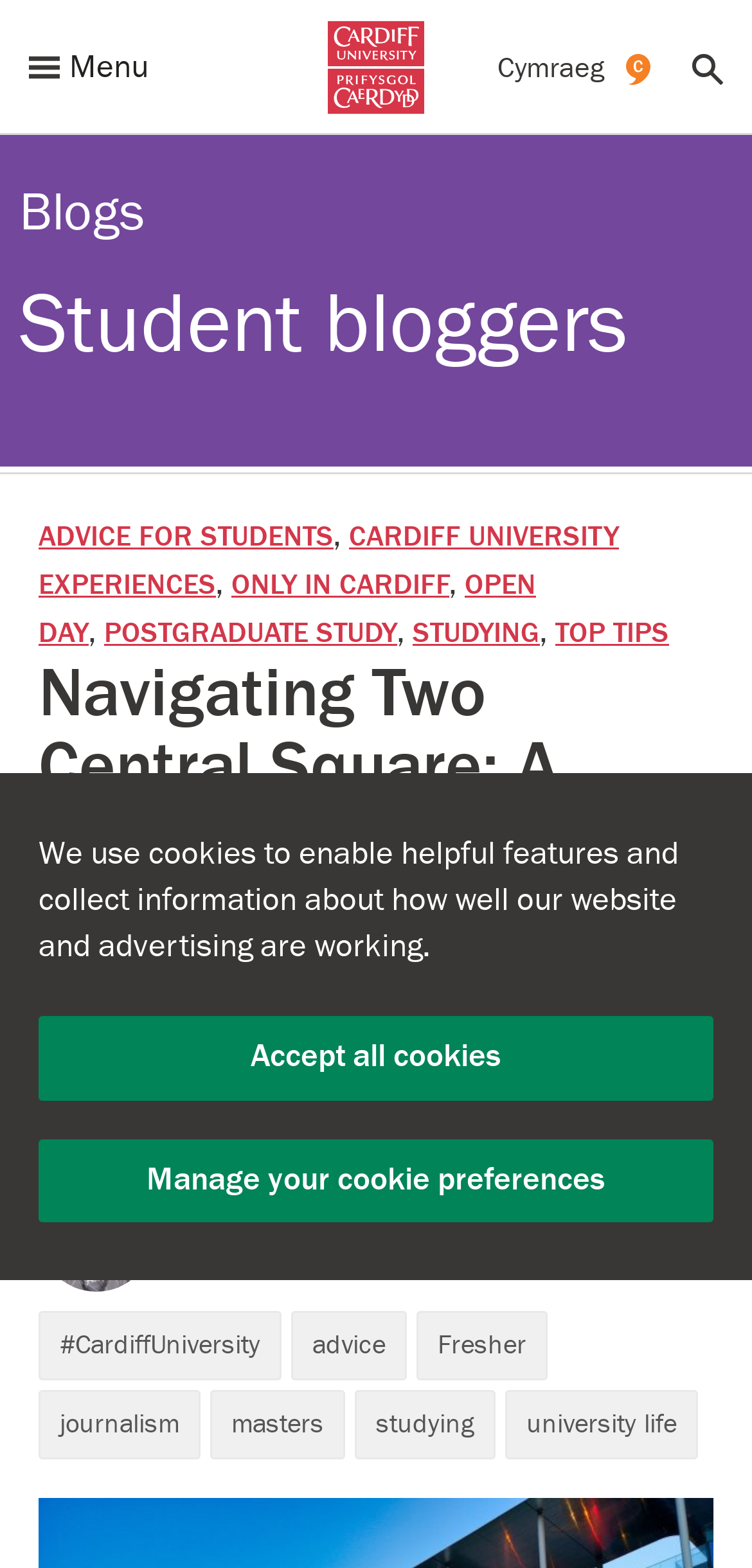What is the date of the blog post?
Your answer should be a single word or phrase derived from the screenshot.

18 October 2023